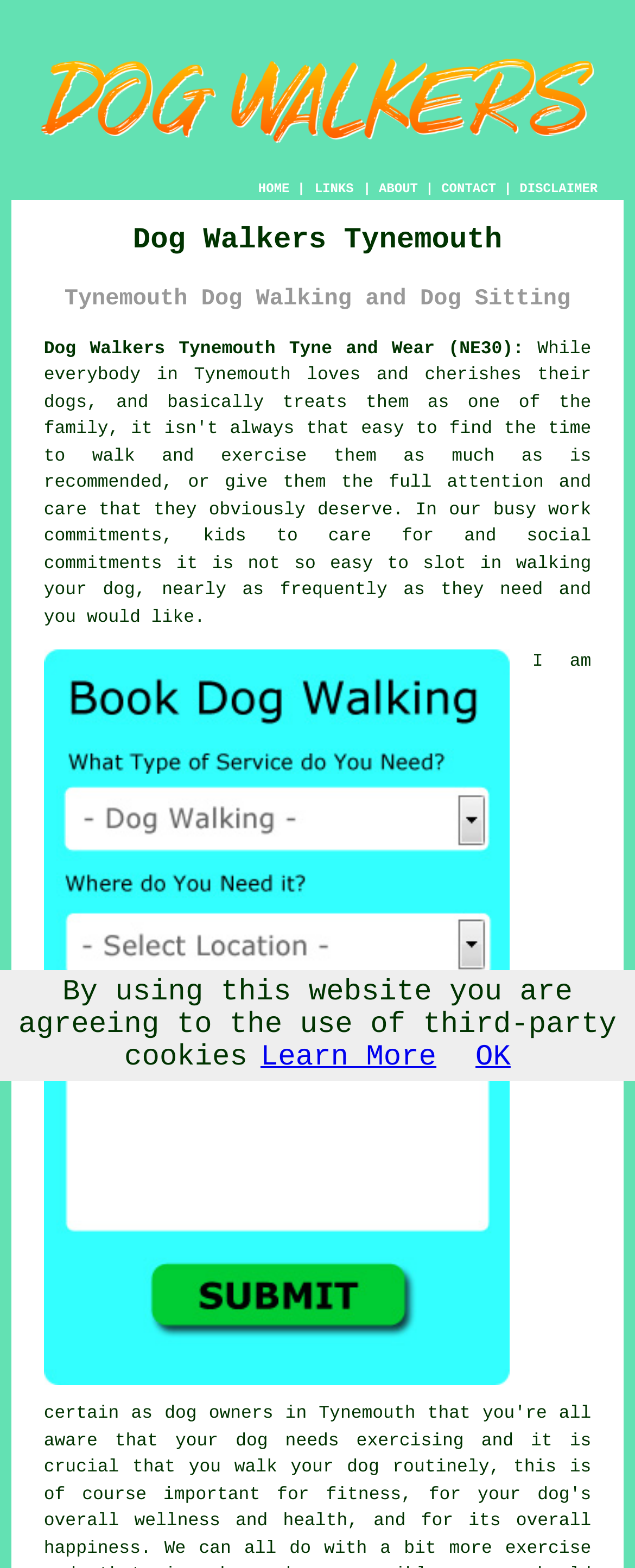Based on the image, provide a detailed and complete answer to the question: 
Is there a way to get a quote?

The link 'Free Tynemouth Dog Walker Quotes' suggests that users can get a quote for the dog walking service. This link is likely used to initiate the quote process.